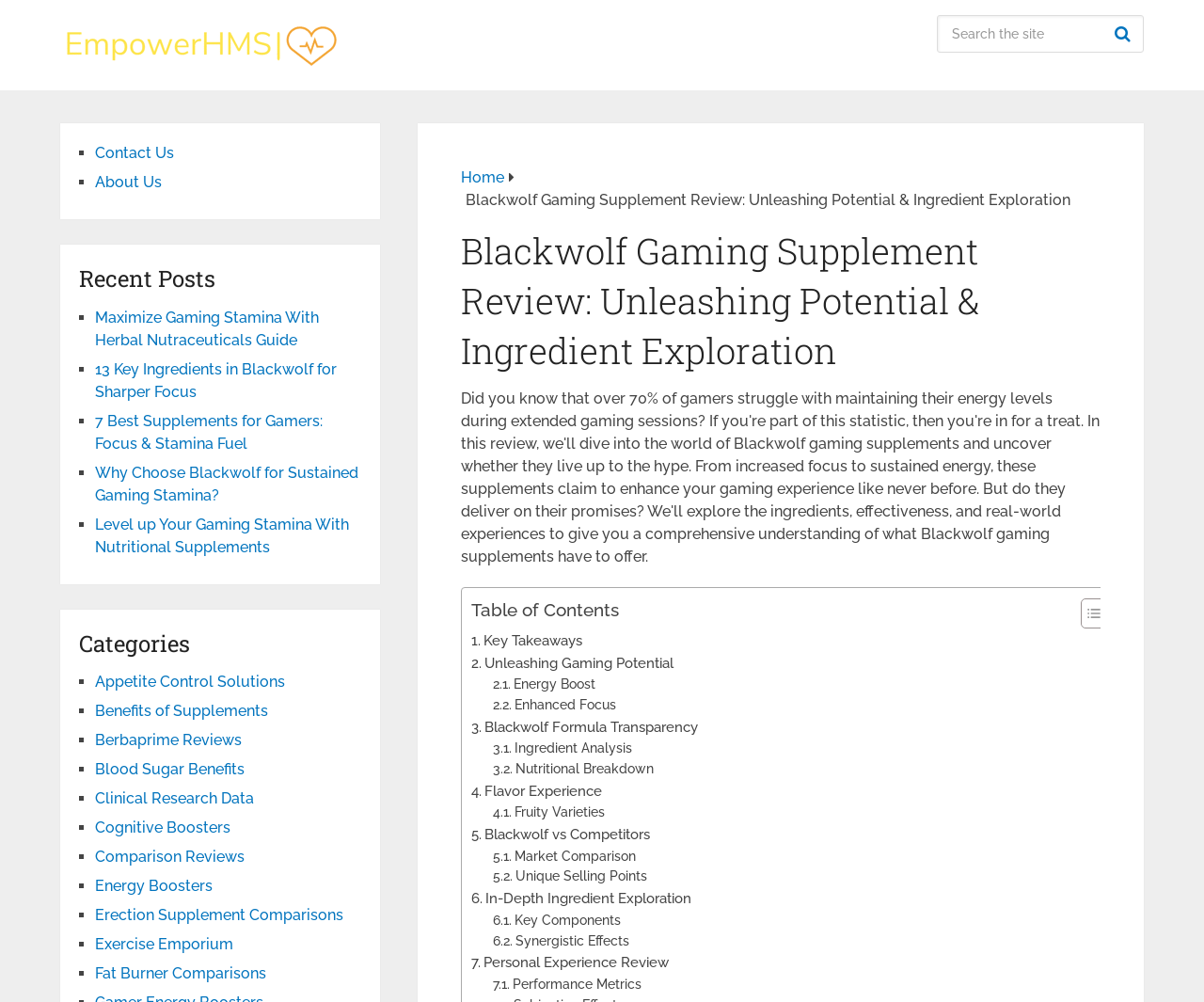Please locate the bounding box coordinates of the element's region that needs to be clicked to follow the instruction: "Click on the 'Nature' link". The bounding box coordinates should be provided as four float numbers between 0 and 1, i.e., [left, top, right, bottom].

None